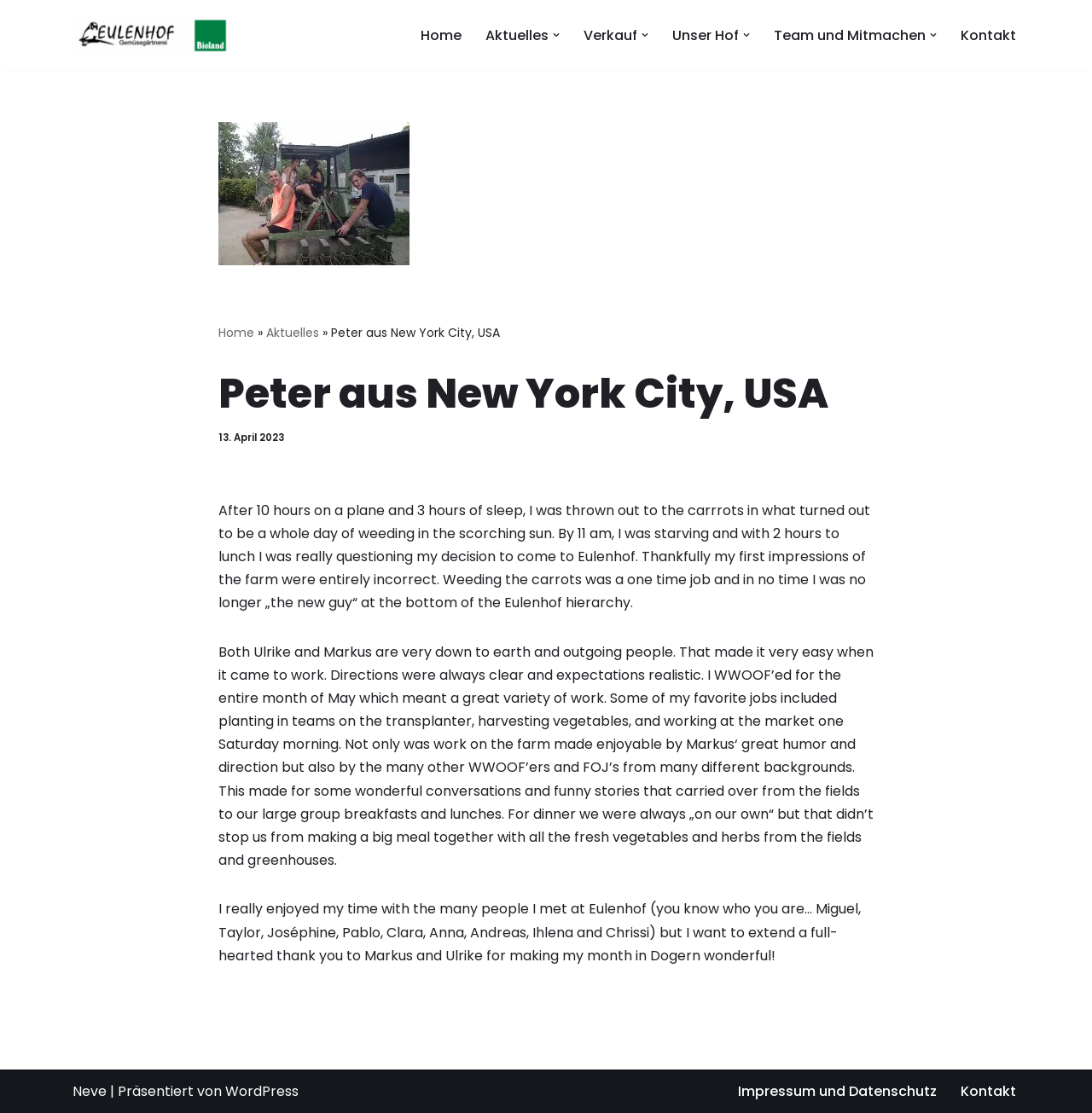What is the author's occupation?
Answer the question with a single word or phrase by looking at the picture.

WWOOFer